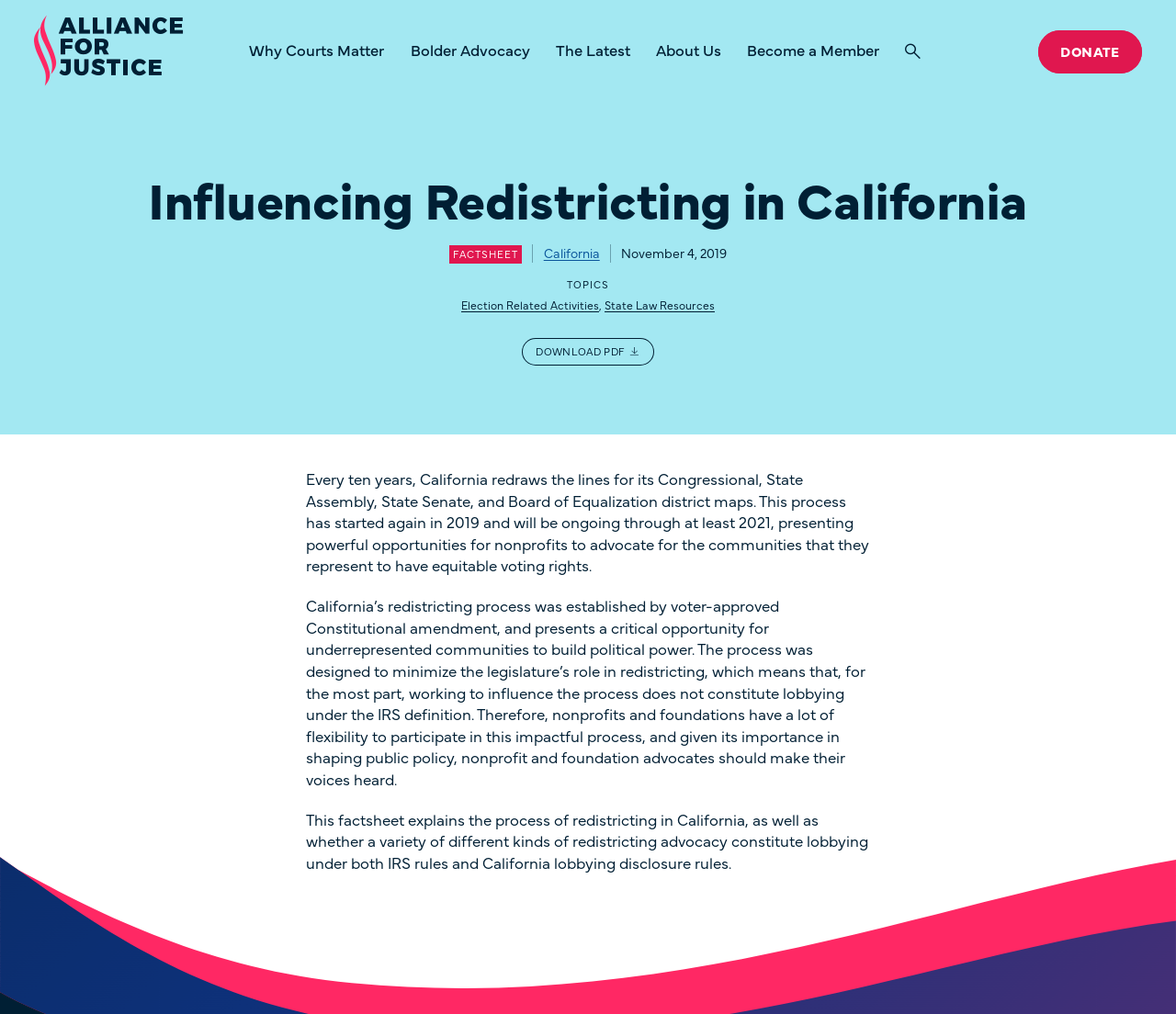Please look at the image and answer the question with a detailed explanation: What is the role of nonprofits in the redistricting process?

According to the webpage, nonprofits have a critical role to play in the redistricting process by advocating for the communities they represent, which is an important aspect of ensuring equitable voting rights.